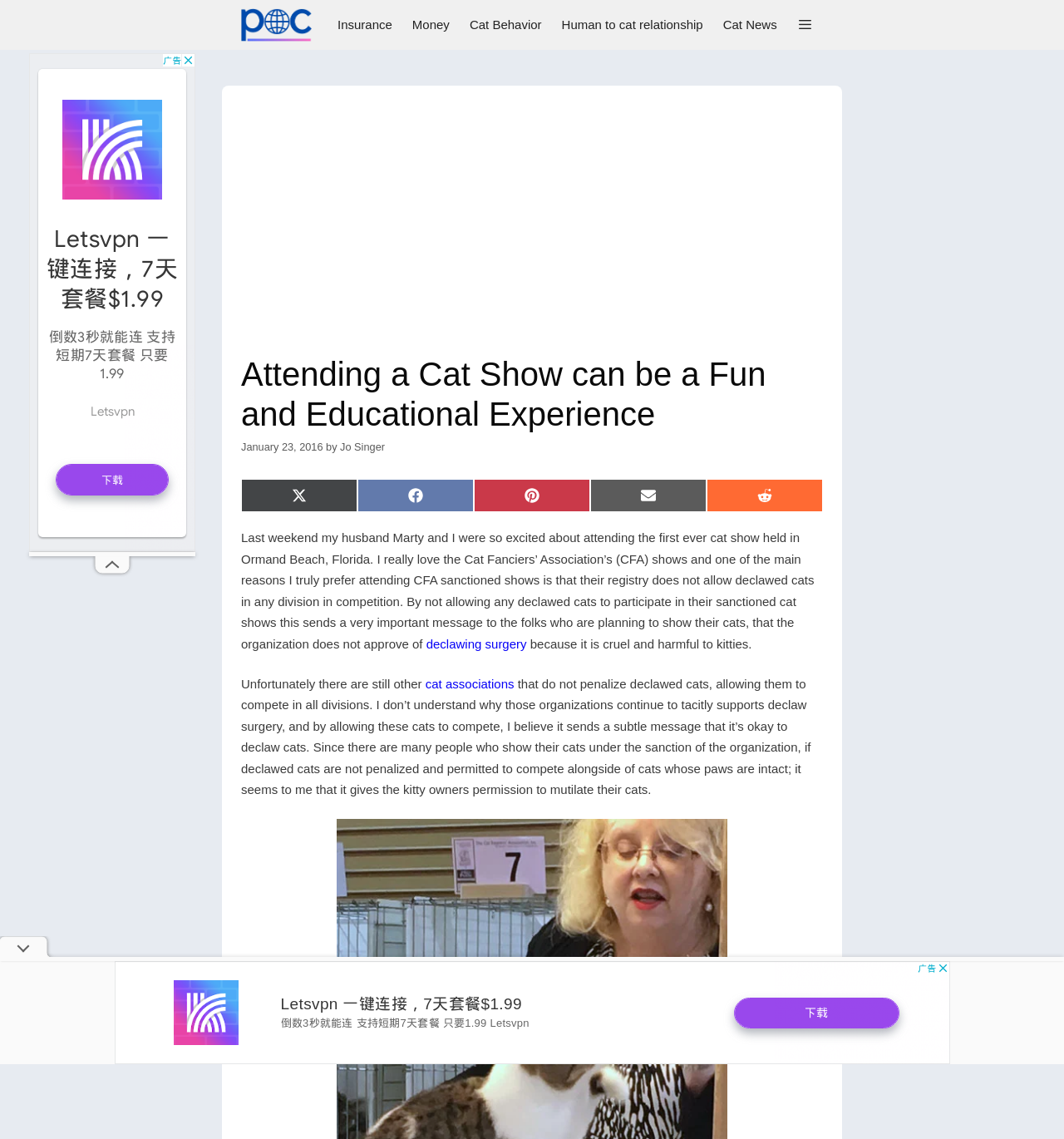What is the organization mentioned in the article?
Please use the image to provide an in-depth answer to the question.

The organization mentioned in the article is the Cat Fanciers' Association (CFA), which is mentioned as the organization that sanctions cat shows and does not allow declawed cats to participate.